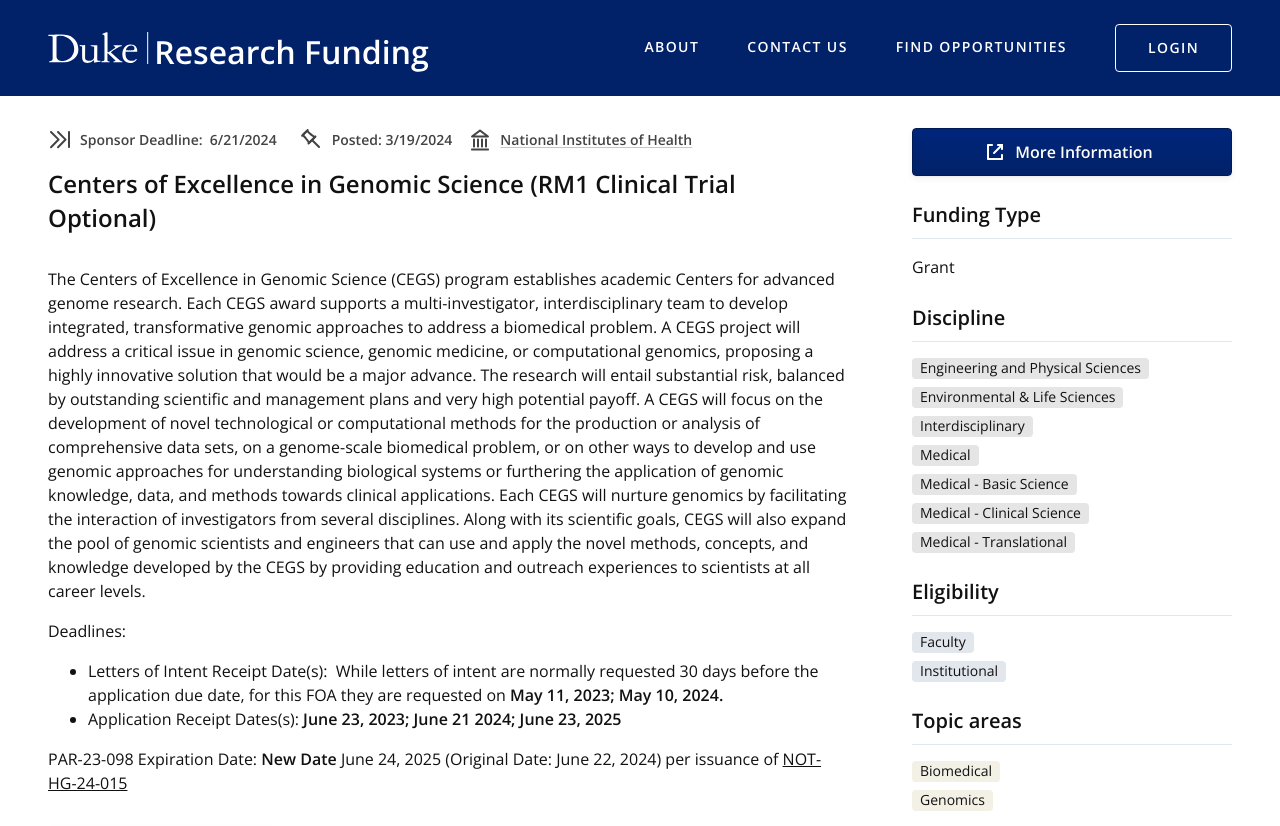Find the bounding box coordinates of the area that needs to be clicked in order to achieve the following instruction: "Read more about 'Centers of Excellence in Genomic Science'". The coordinates should be specified as four float numbers between 0 and 1, i.e., [left, top, right, bottom].

[0.038, 0.203, 0.662, 0.285]